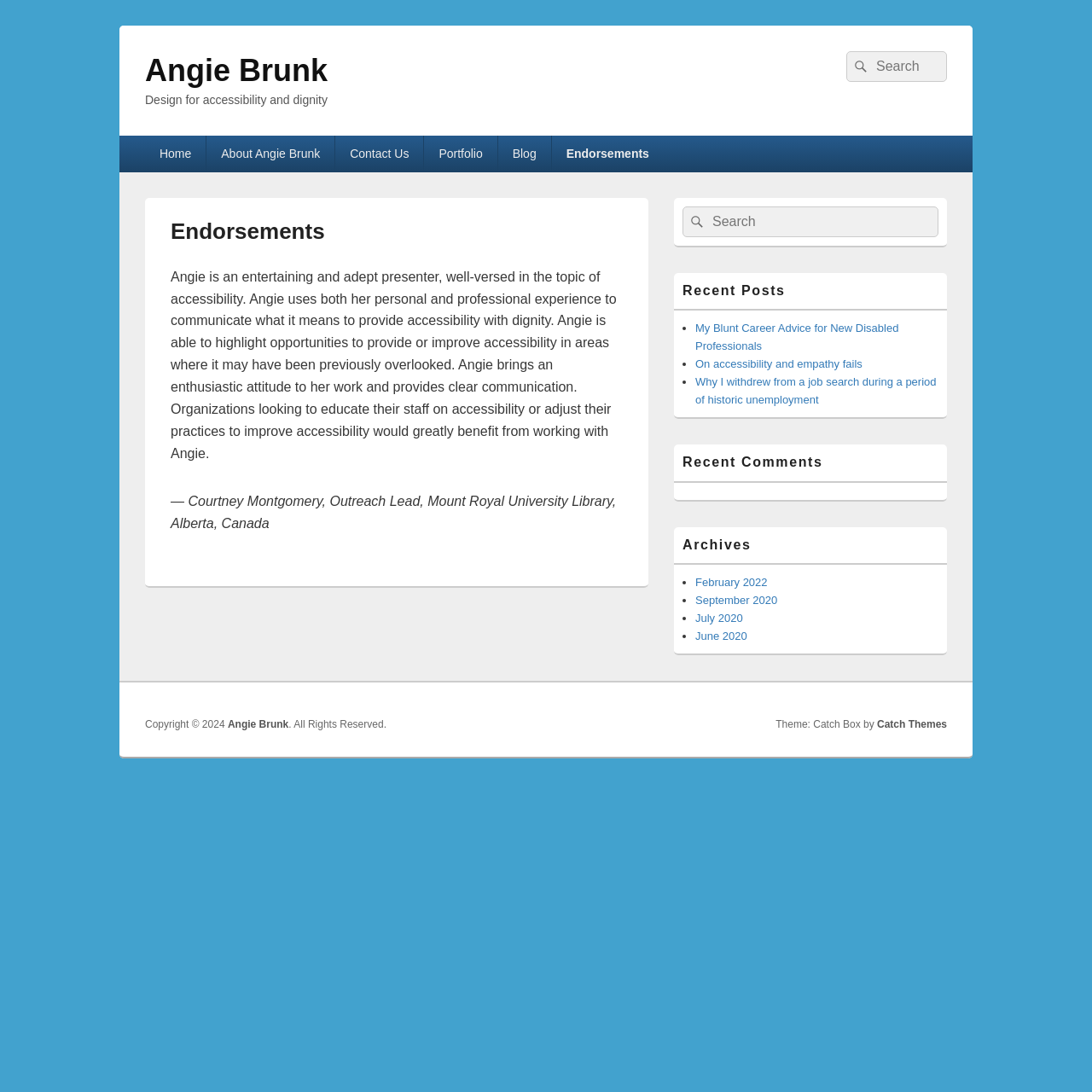What is the topic of accessibility?
Carefully examine the image and provide a detailed answer to the question.

The answer can be found in the article section where it says 'Angie uses both her personal and professional experience to communicate what it means to provide accessibility with dignity'.